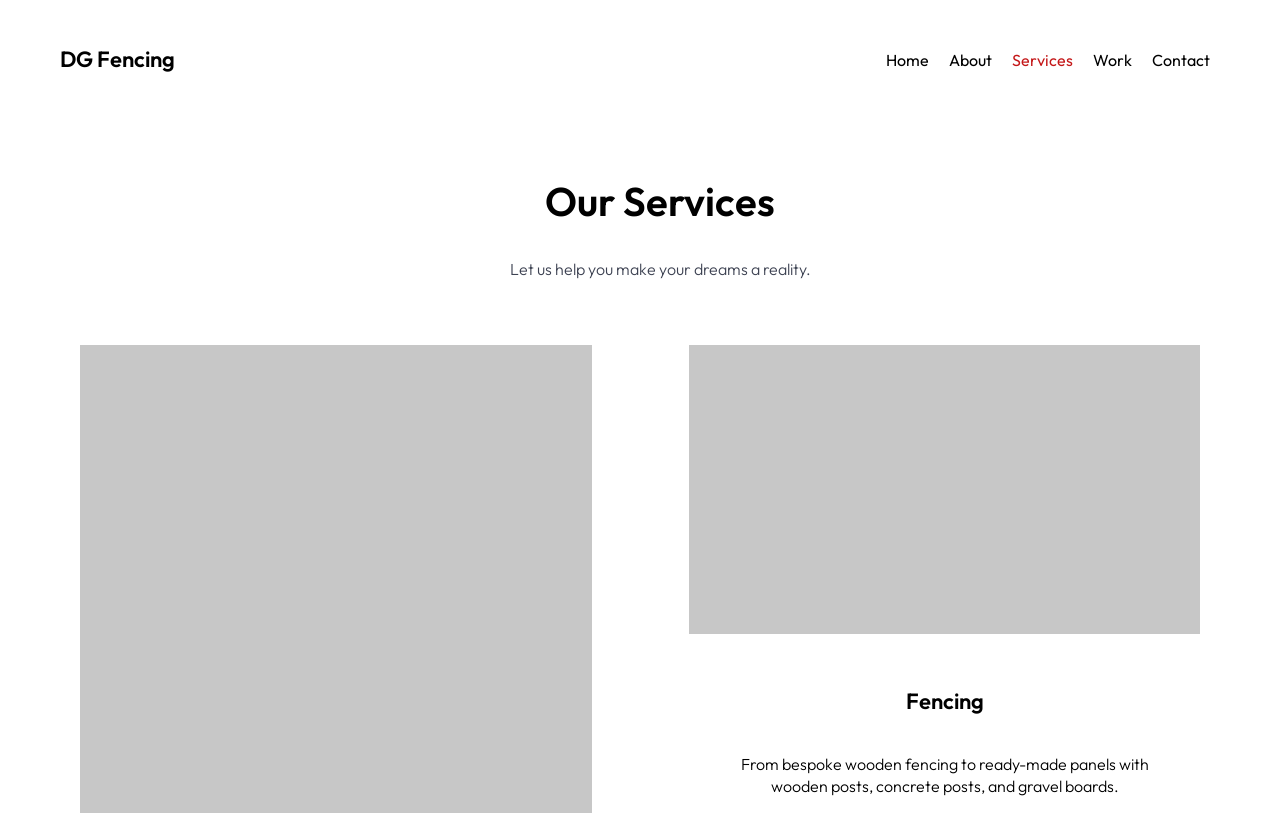Give the bounding box coordinates for the element described by: "Contact".

[0.892, 0.055, 0.953, 0.093]